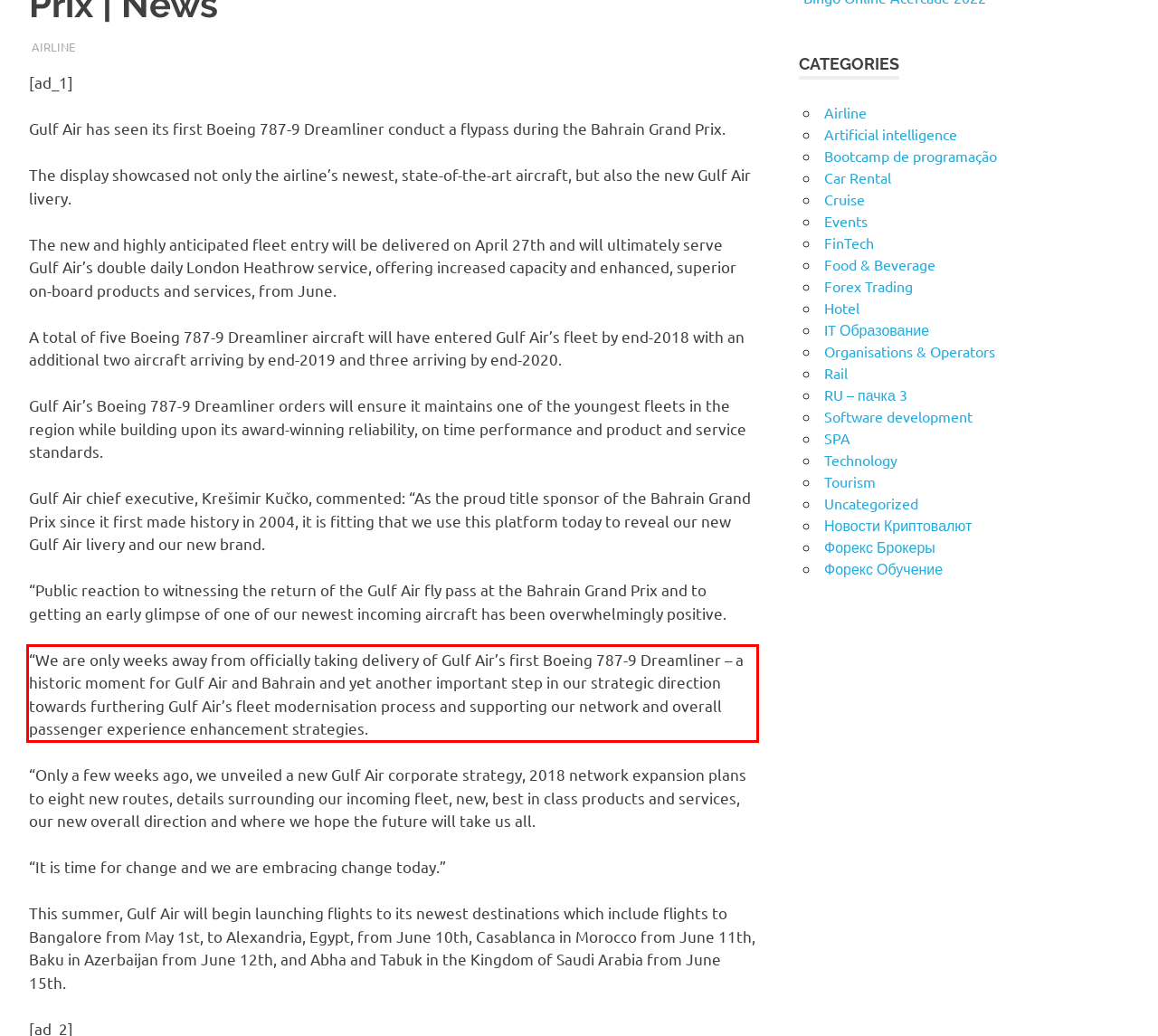From the provided screenshot, extract the text content that is enclosed within the red bounding box.

“We are only weeks away from officially taking delivery of Gulf Air’s first Boeing 787-9 Dreamliner – a historic moment for Gulf Air and Bahrain and yet another important step in our strategic direction towards furthering Gulf Air’s fleet modernisation process and supporting our network and overall passenger experience enhancement strategies.